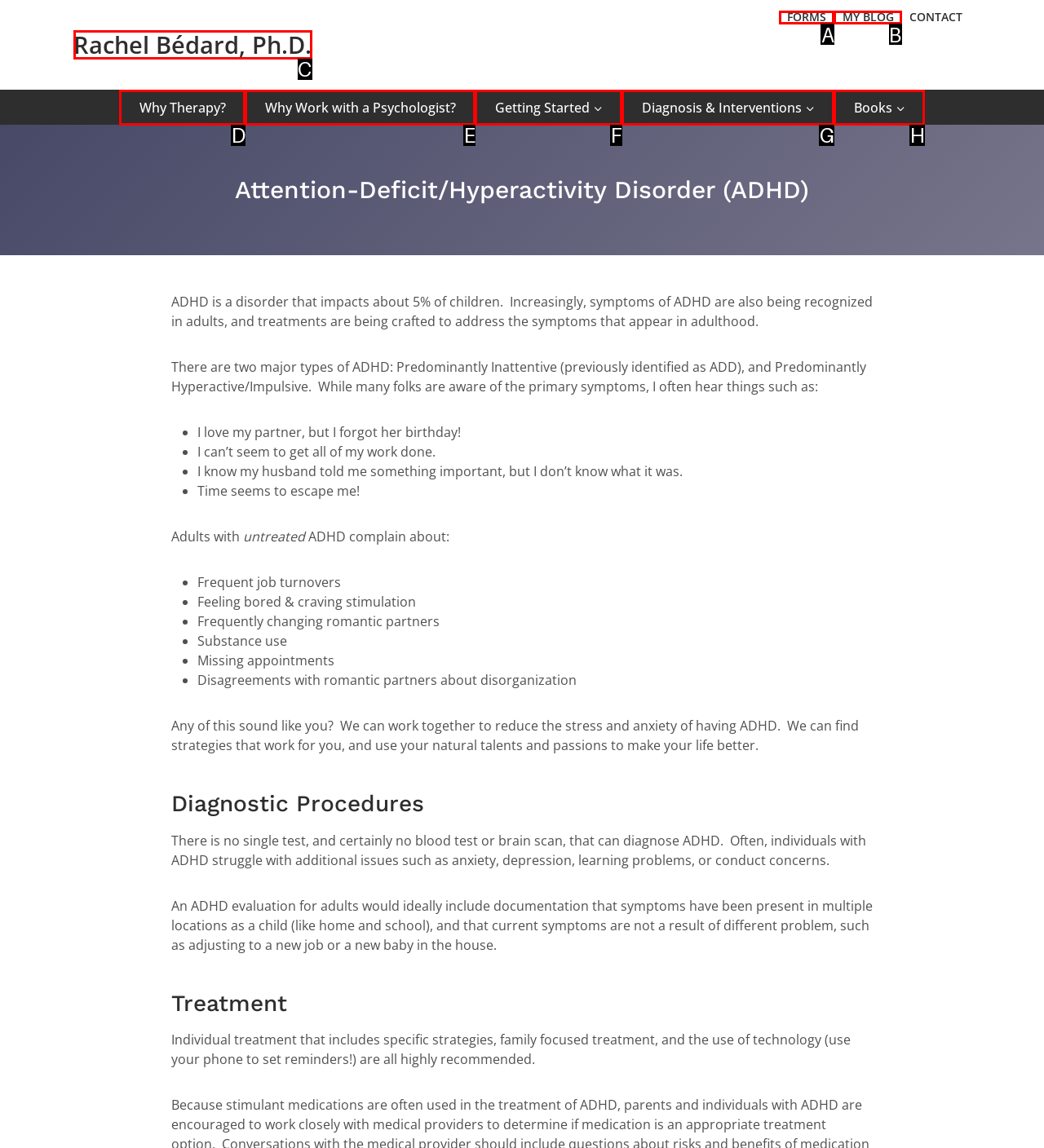From the description: Nicole Burke, identify the option that best matches and reply with the letter of that option directly.

None